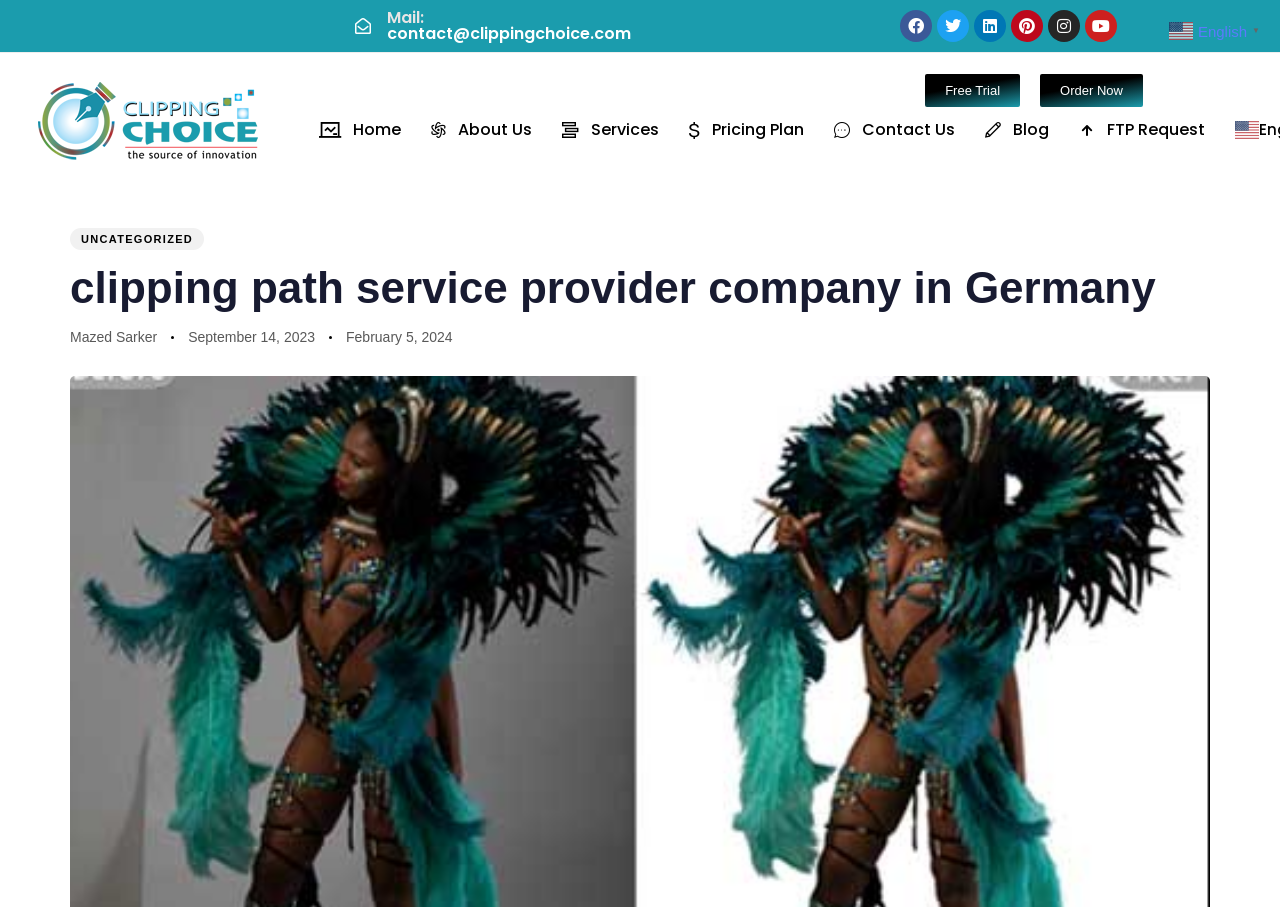What is the language of the webpage?
Provide a thorough and detailed answer to the question.

The language of the webpage is English, which can be inferred from the 'en English' dropdown menu at the top right corner of the webpage.